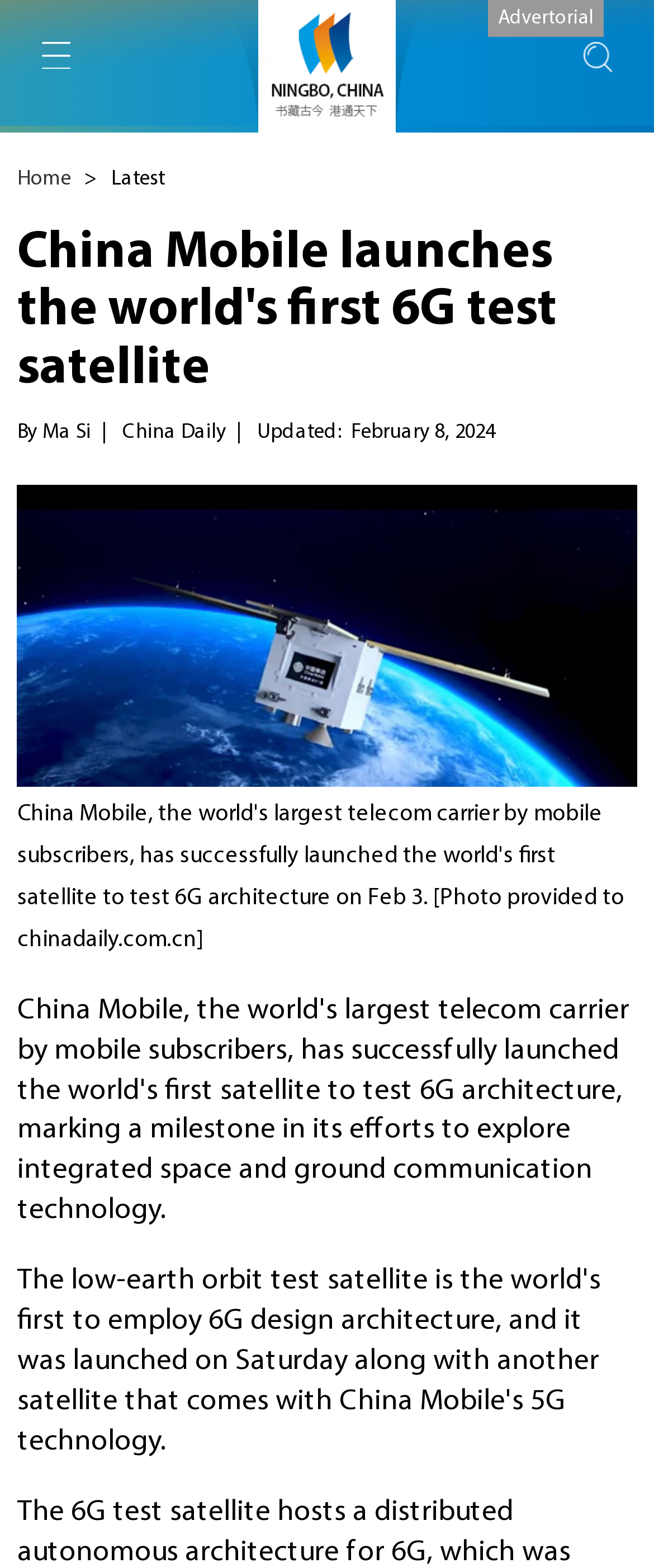What is the main topic of the article?
Refer to the image and provide a thorough answer to the question.

The main topic of the article is about China Mobile launching the world's first 6G test satellite, which is mentioned in the main heading and throughout the article.